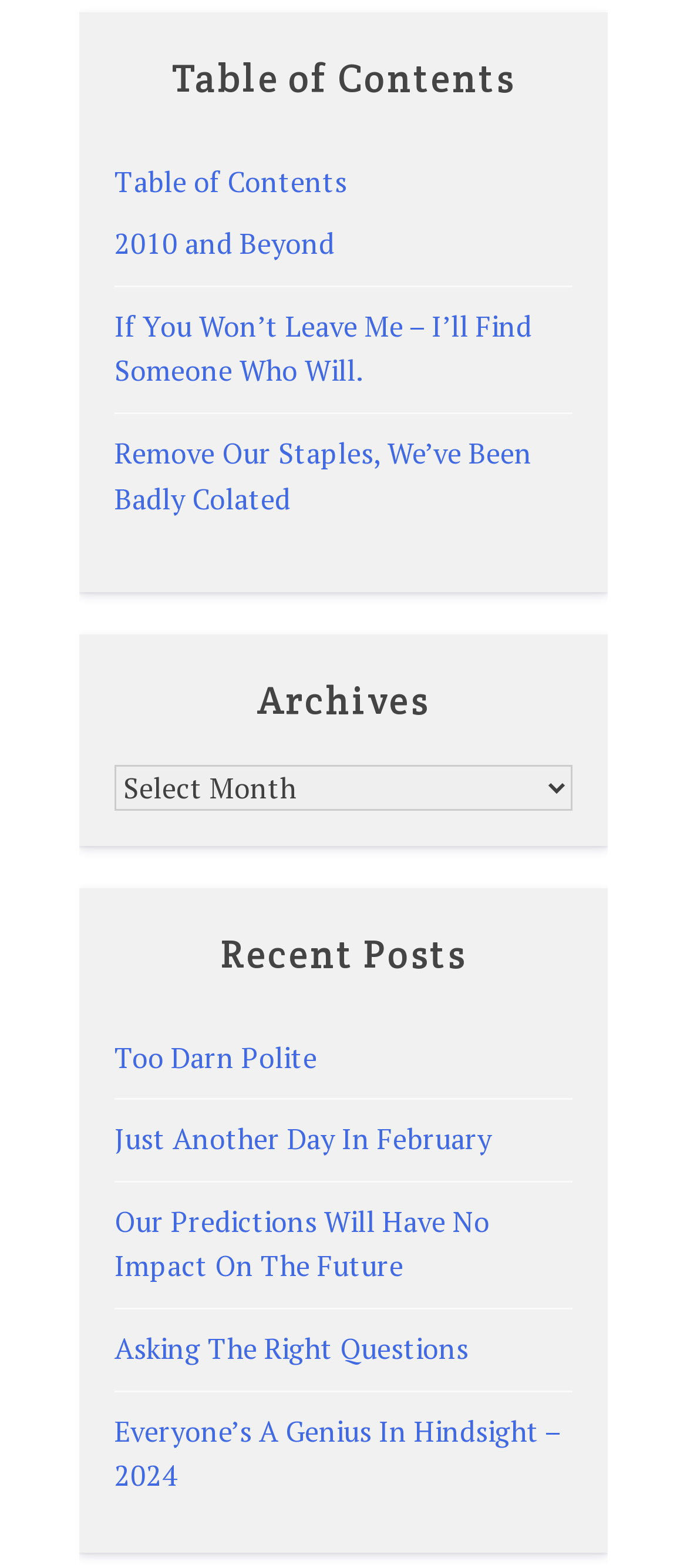Can you find the bounding box coordinates for the element that needs to be clicked to execute this instruction: "read Too Darn Polite"? The coordinates should be given as four float numbers between 0 and 1, i.e., [left, top, right, bottom].

[0.167, 0.662, 0.462, 0.686]